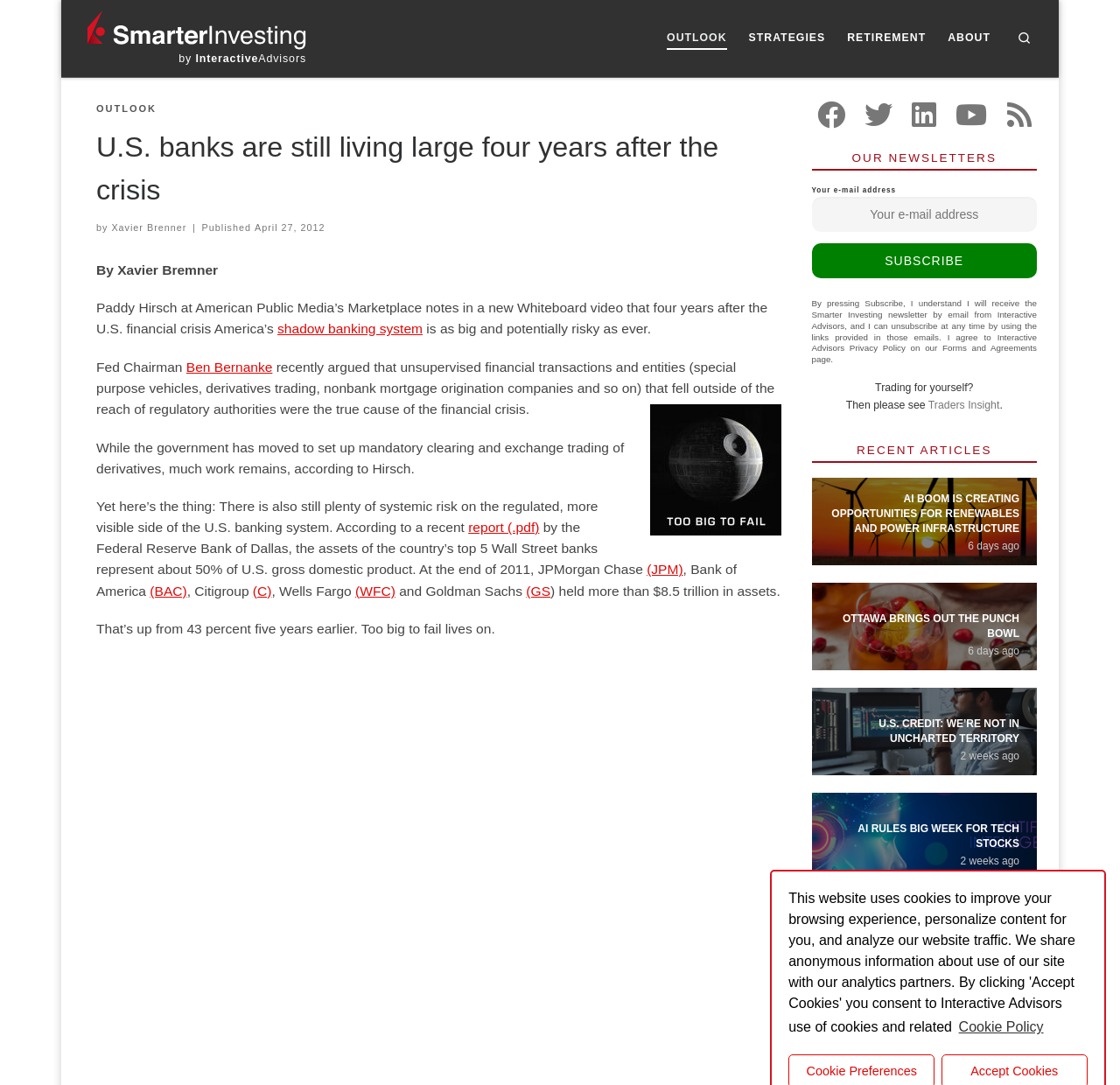Please identify the coordinates of the bounding box that should be clicked to fulfill this instruction: "Subscribe to the newsletter".

[0.725, 0.224, 0.926, 0.256]